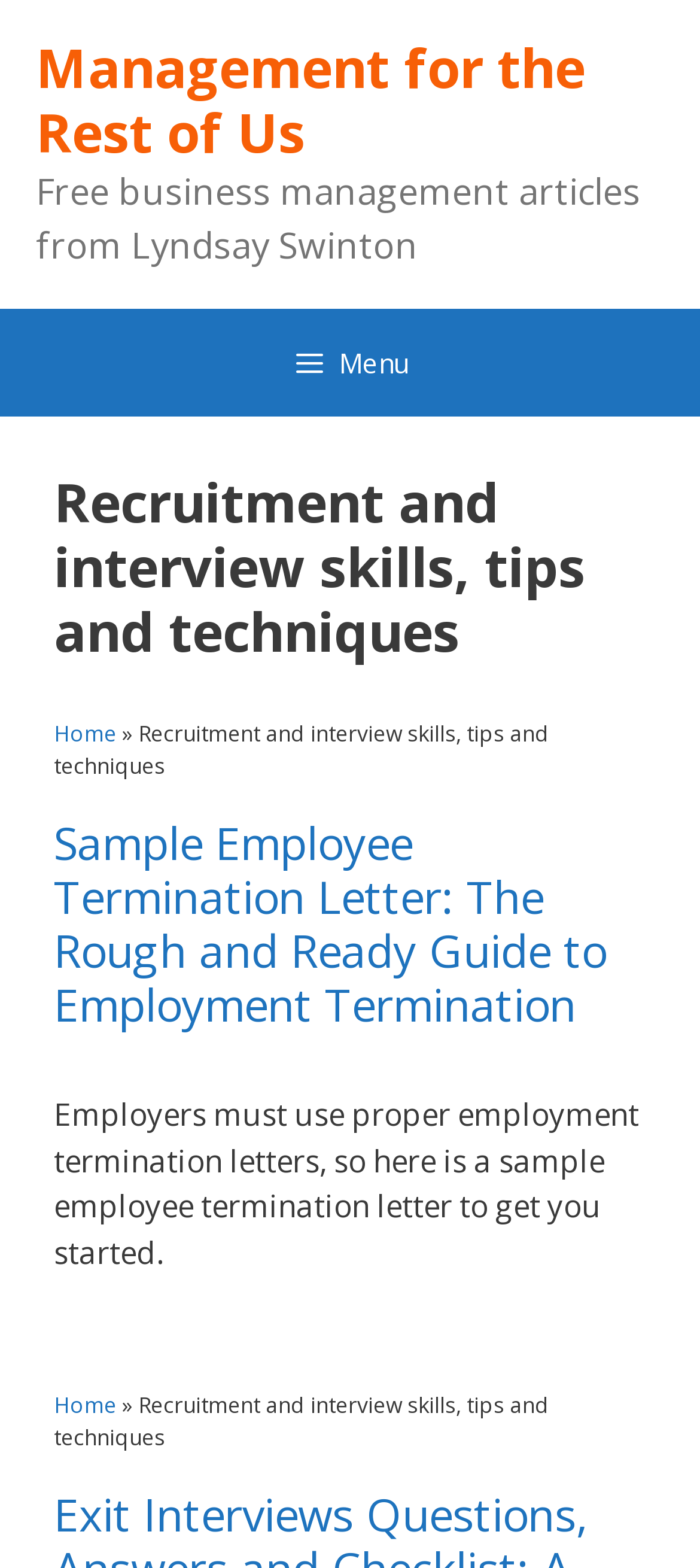Analyze the image and provide a detailed answer to the question: What is the purpose of the button at the top?

I determined the purpose of the button by looking at the button element with the text ' Menu' which is located at the top of the webpage and has an expanded property set to False, indicating that it controls a menu.